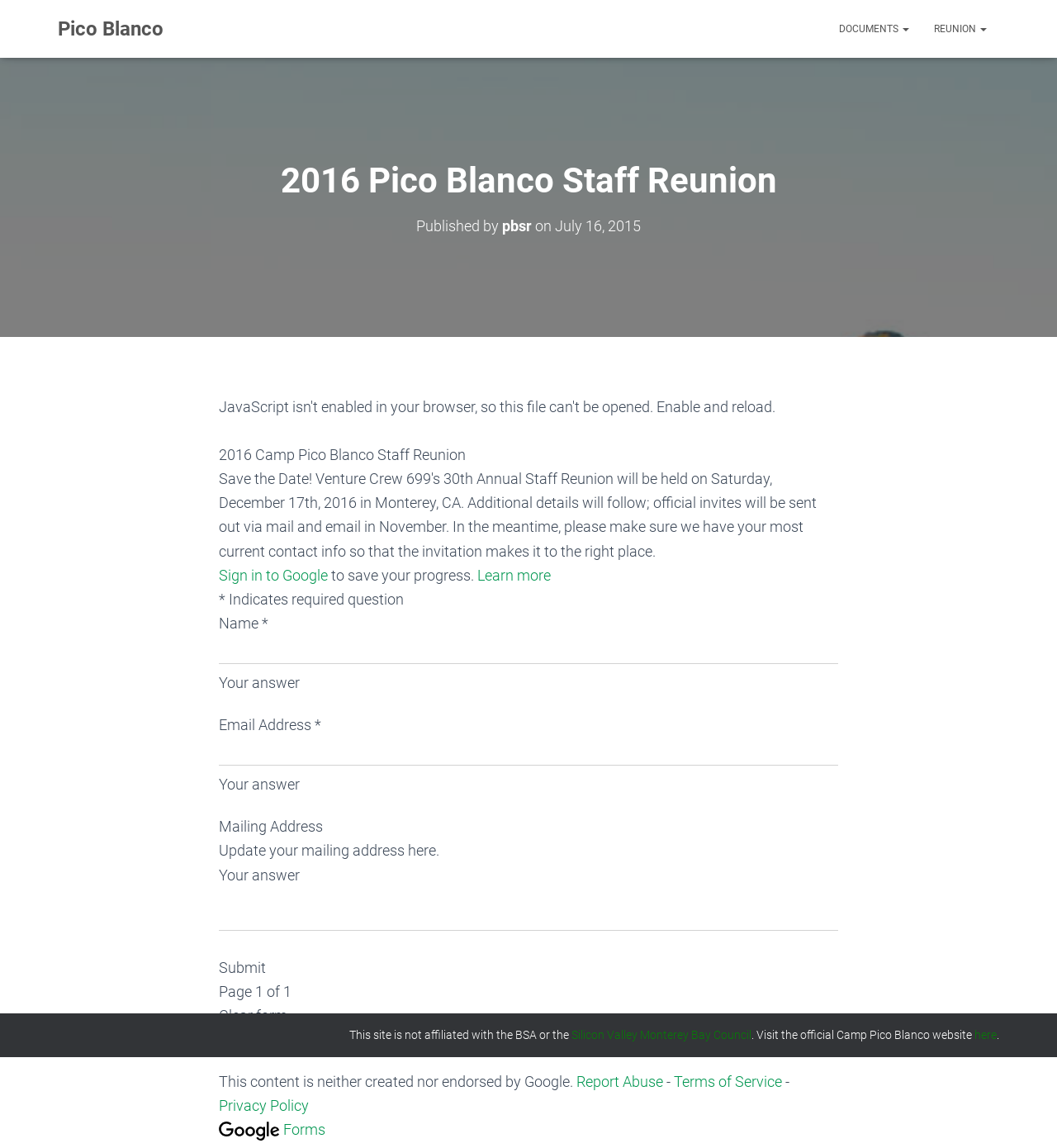Please mark the clickable region by giving the bounding box coordinates needed to complete this instruction: "Click the 'Pico Blanco' link".

[0.043, 0.007, 0.166, 0.043]